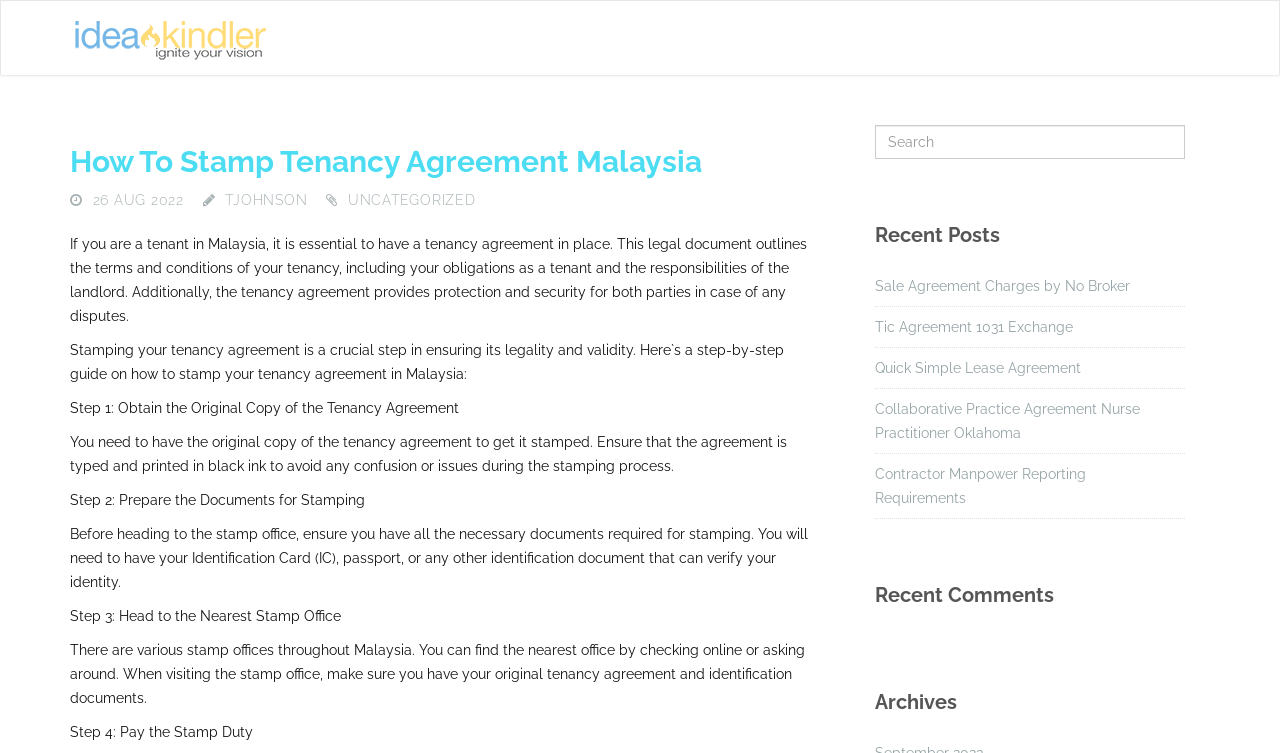Please respond in a single word or phrase: 
What is the purpose of stamping a tenancy agreement in Malaysia?

To ensure legality and validity